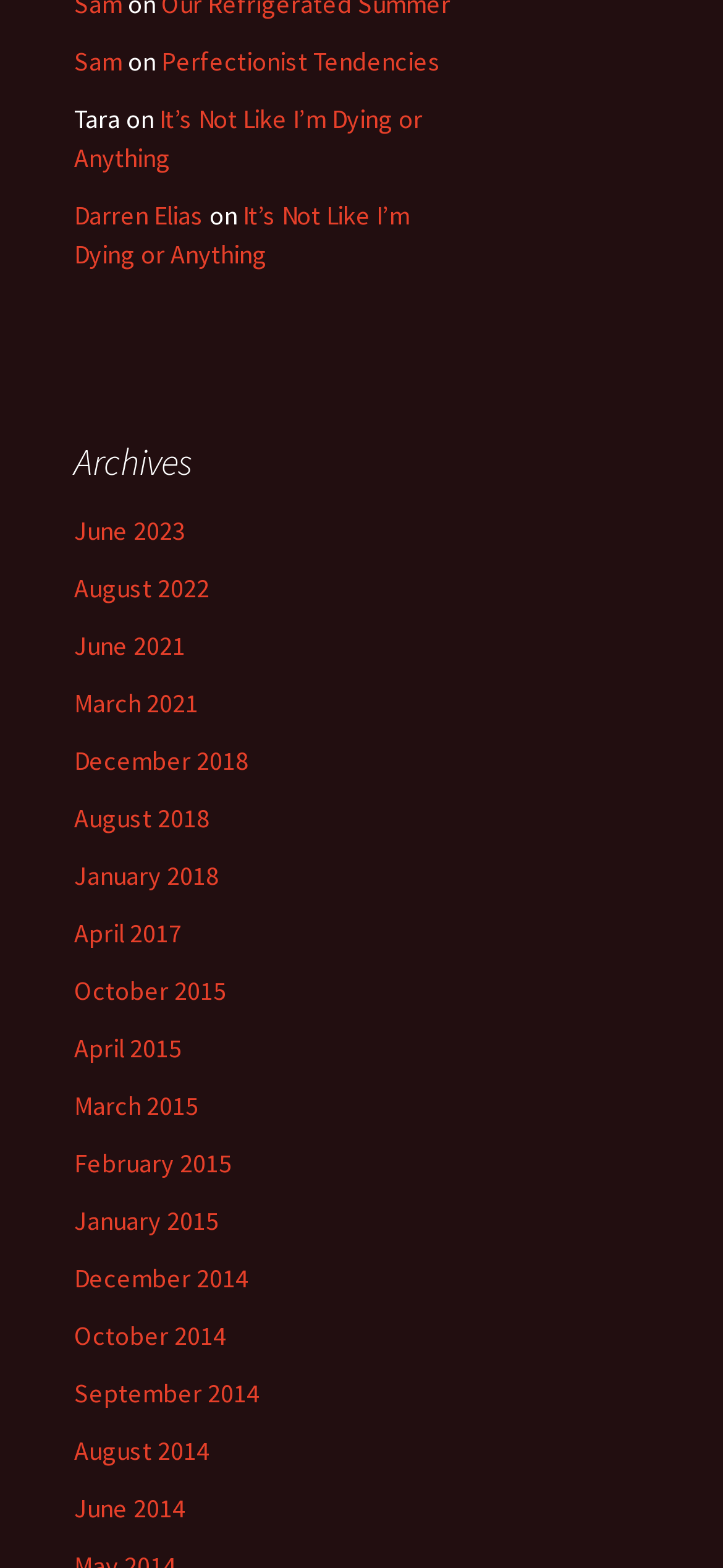Answer the question below in one word or phrase:
What is the title of the book mentioned multiple times?

It’s Not Like I’m Dying or Anything